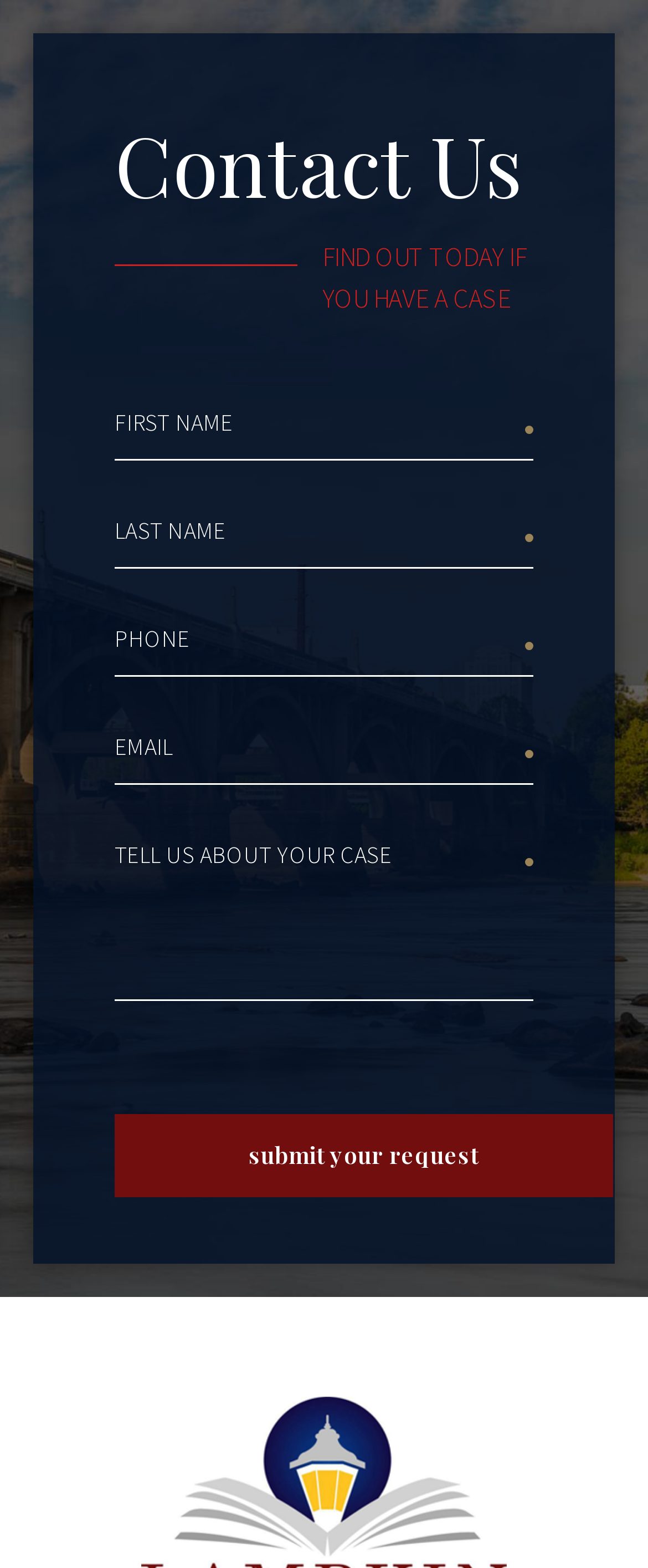Answer the question using only one word or a concise phrase: How many layout tables are present on the webpage?

3